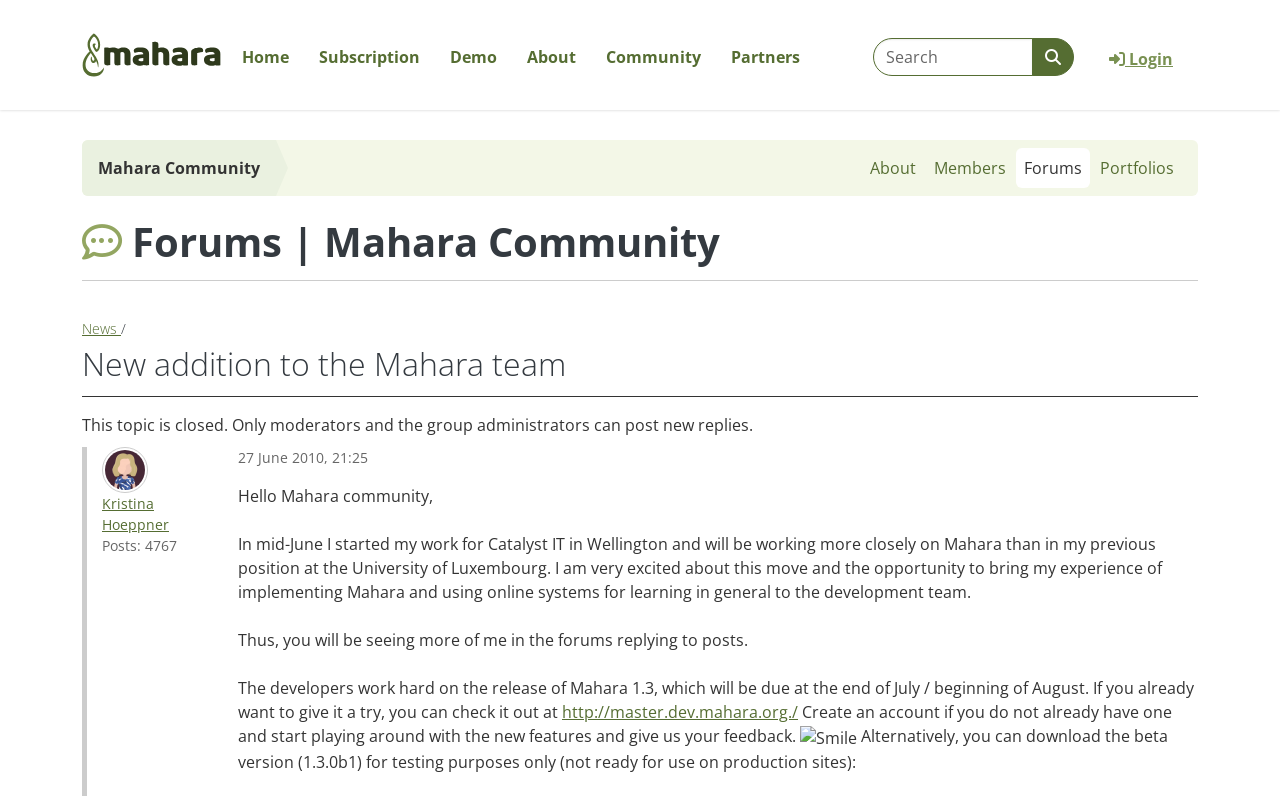Pinpoint the bounding box coordinates of the area that should be clicked to complete the following instruction: "Read Kristina Hoeppner's post". The coordinates must be given as four float numbers between 0 and 1, i.e., [left, top, right, bottom].

[0.186, 0.61, 0.338, 0.637]